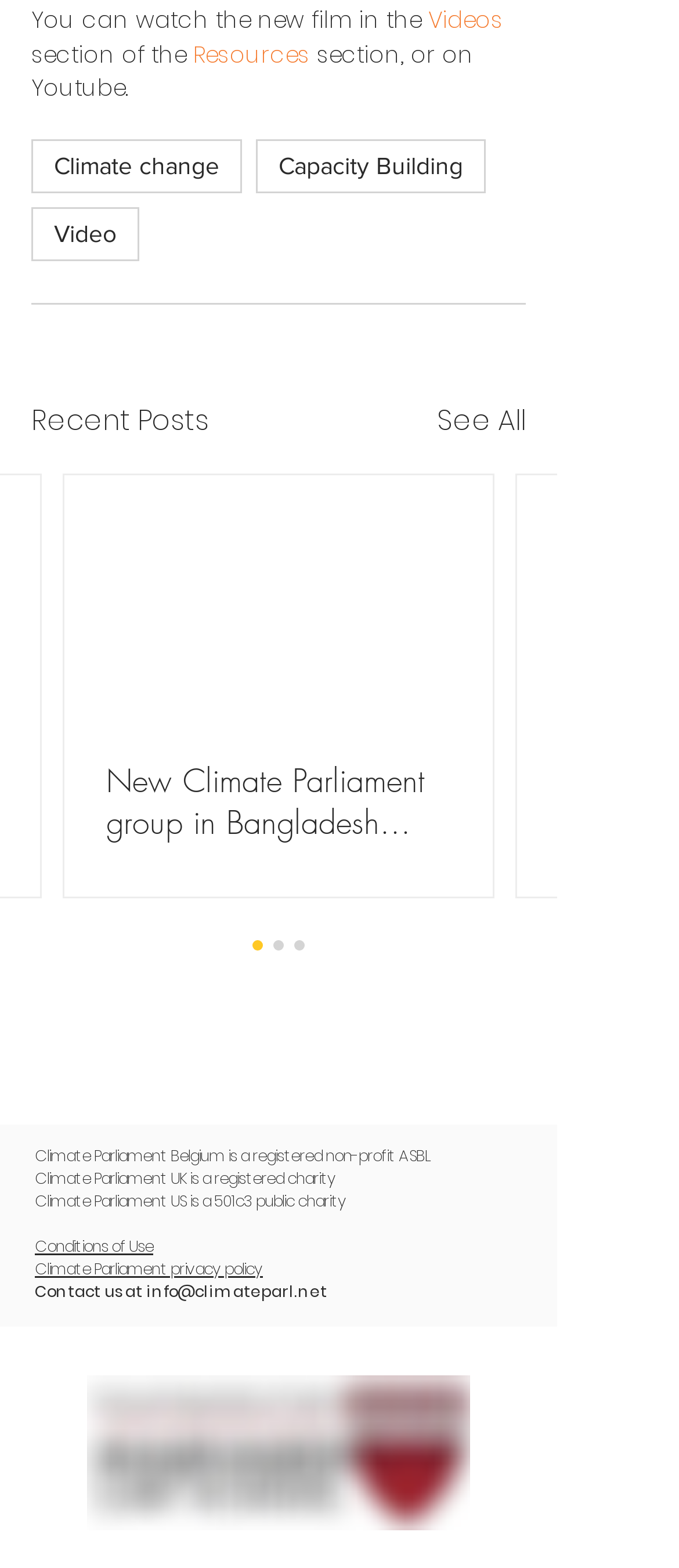Locate the bounding box coordinates of the region to be clicked to comply with the following instruction: "Click on the 'New Climate Parliament group in Bangladesh announced after election' article". The coordinates must be four float numbers between 0 and 1, in the form [left, top, right, bottom].

[0.156, 0.484, 0.664, 0.537]